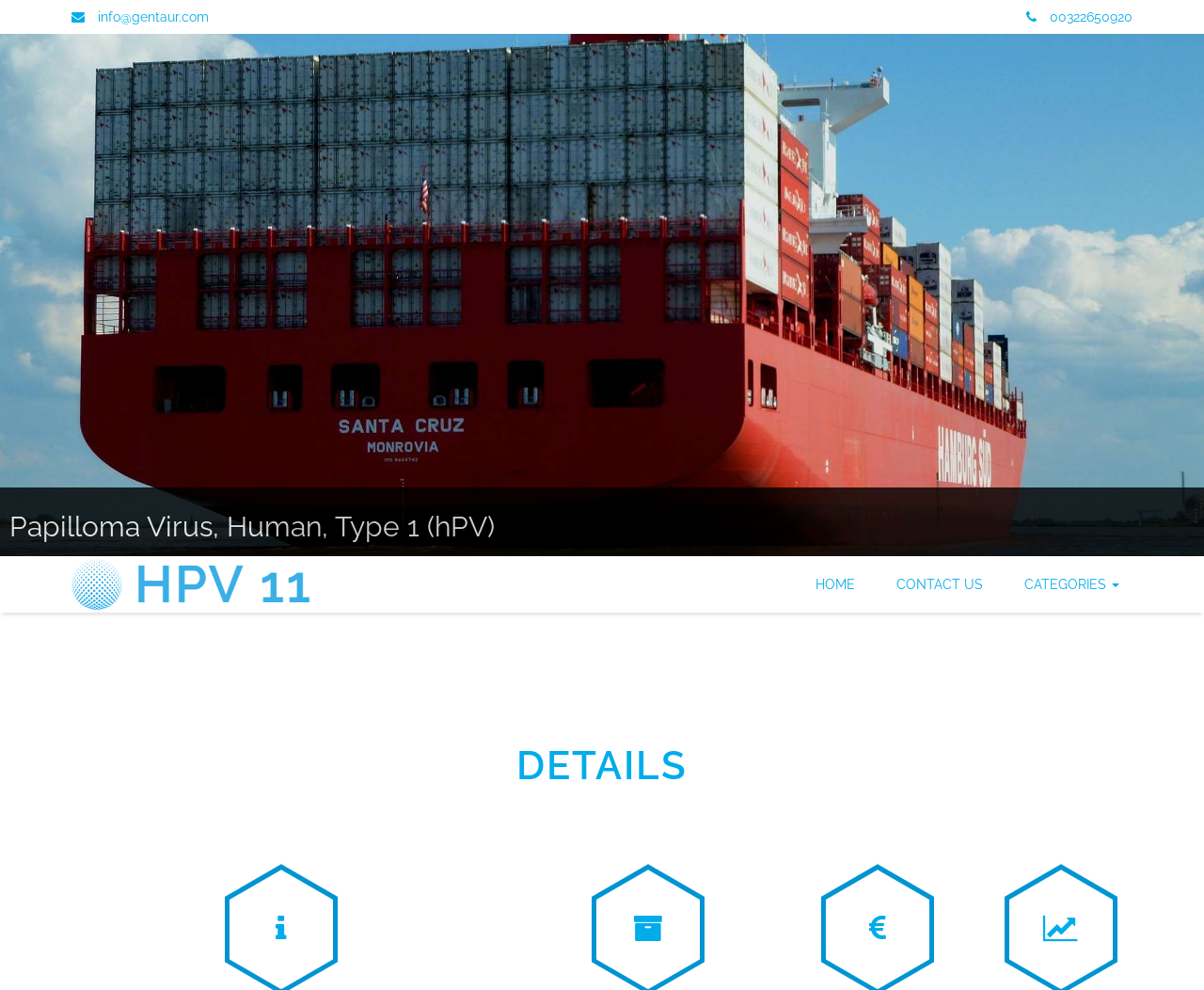What is the category of the product?
Answer the question with as much detail as you can, using the image as a reference.

I found the category of the product by looking at the link element with the text 'HPV11' which is a prominent element on the webpage, and it seems to be related to the product being described.